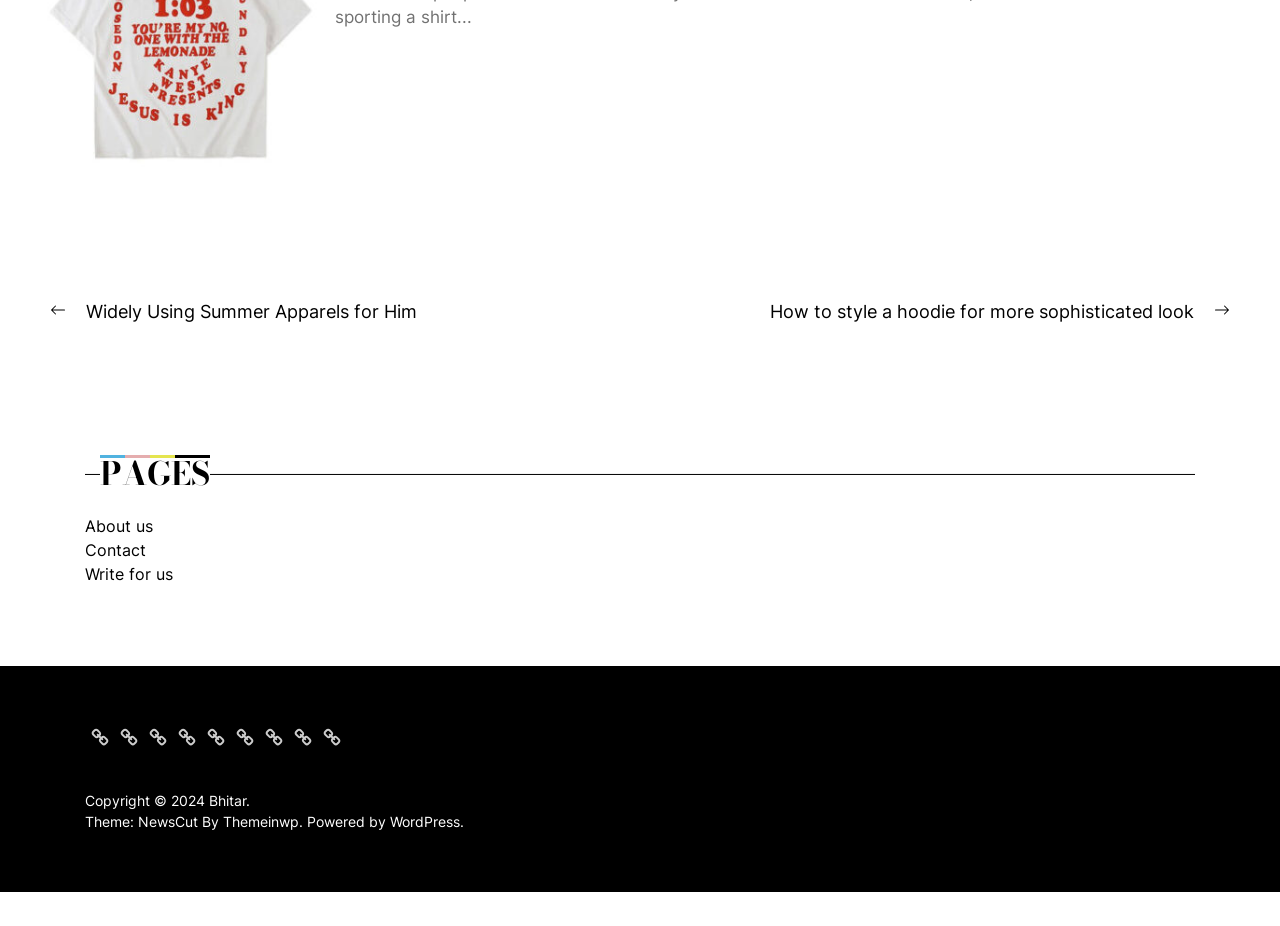Kindly provide the bounding box coordinates of the section you need to click on to fulfill the given instruction: "View about us page".

[0.066, 0.557, 0.12, 0.578]